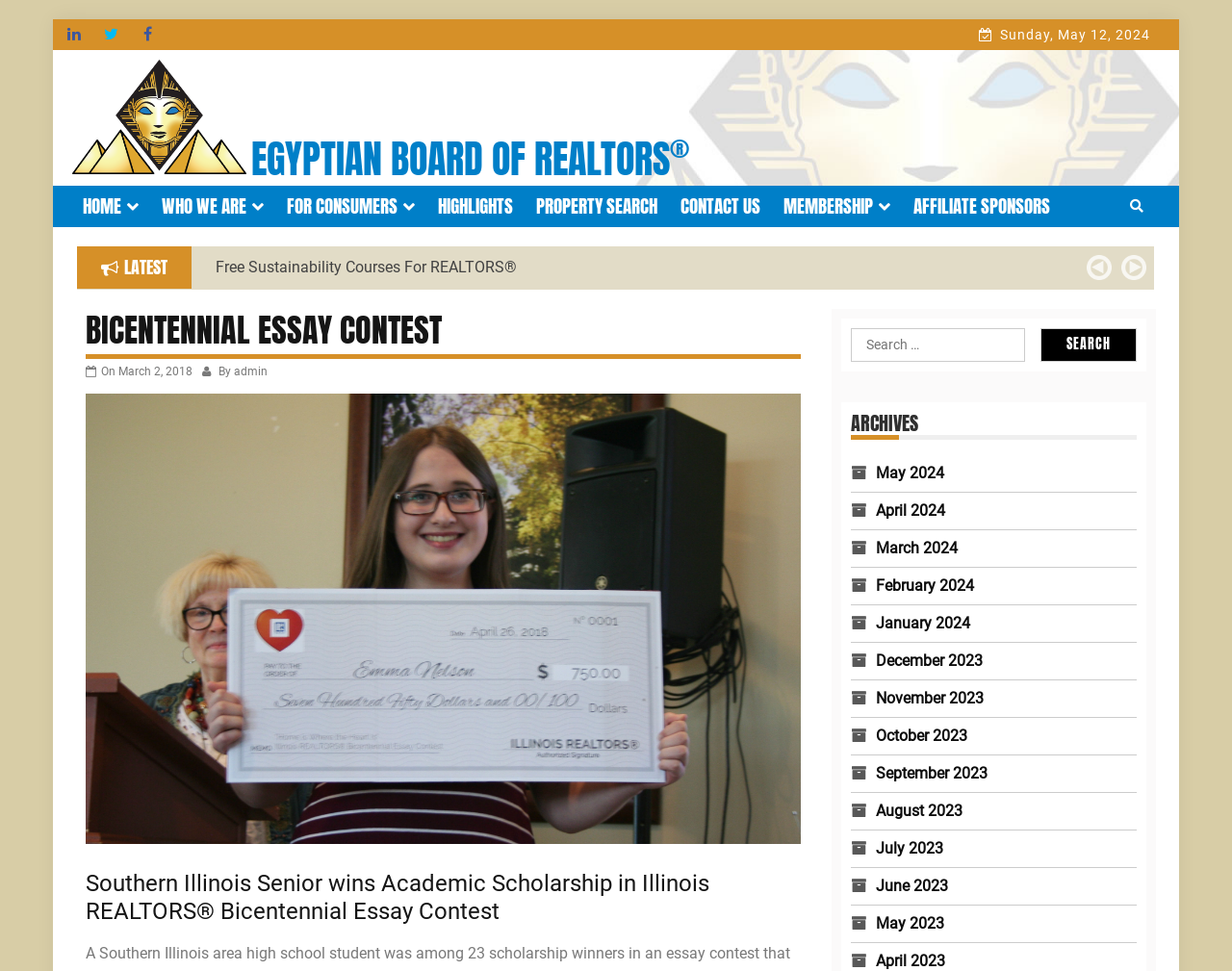Answer briefly with one word or phrase:
What is the purpose of the essay contest?

Bicentennial Essay Contest